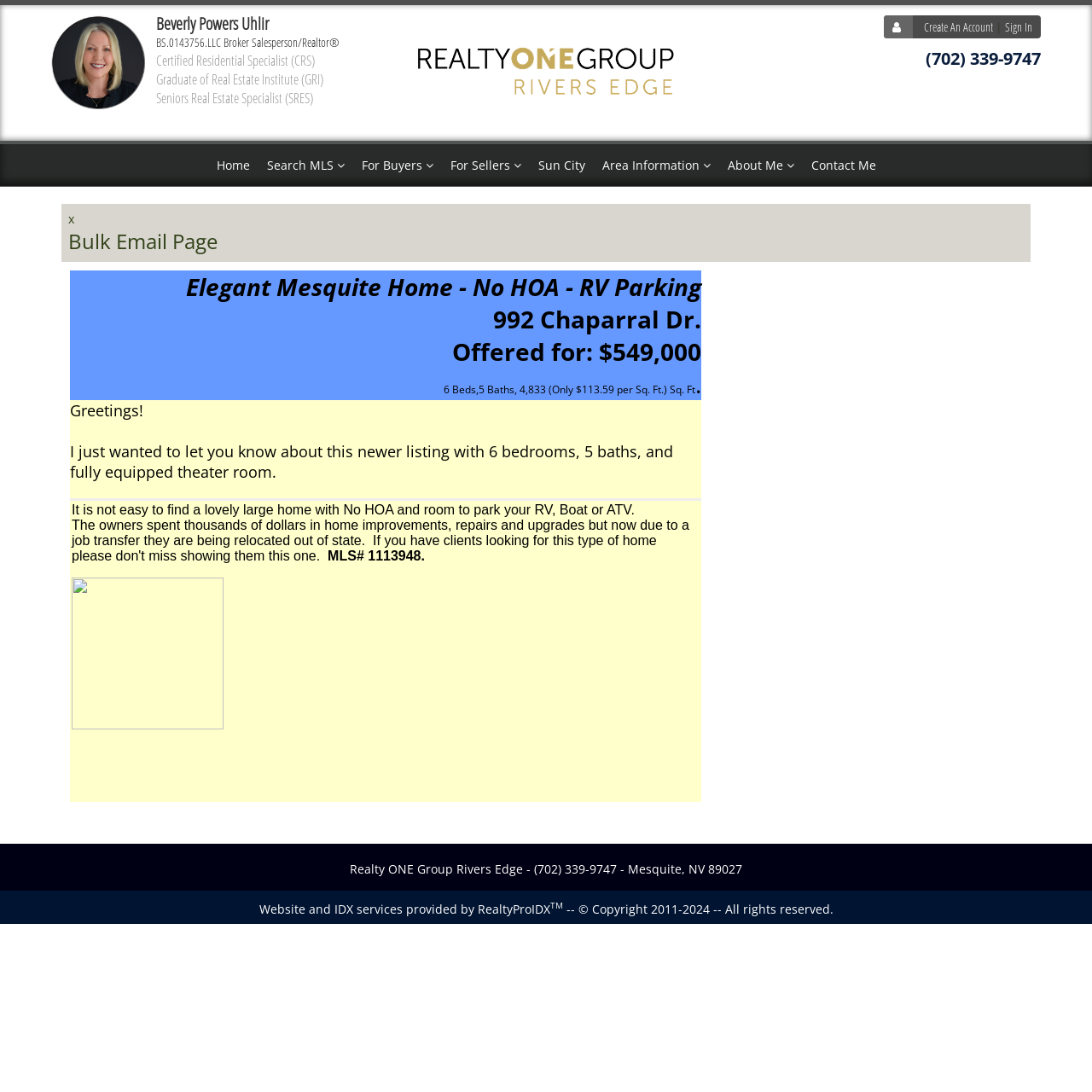Identify the bounding box coordinates of the clickable region necessary to fulfill the following instruction: "Click on 'Search MLS'". The bounding box coordinates should be four float numbers between 0 and 1, i.e., [left, top, right, bottom].

[0.236, 0.132, 0.323, 0.17]